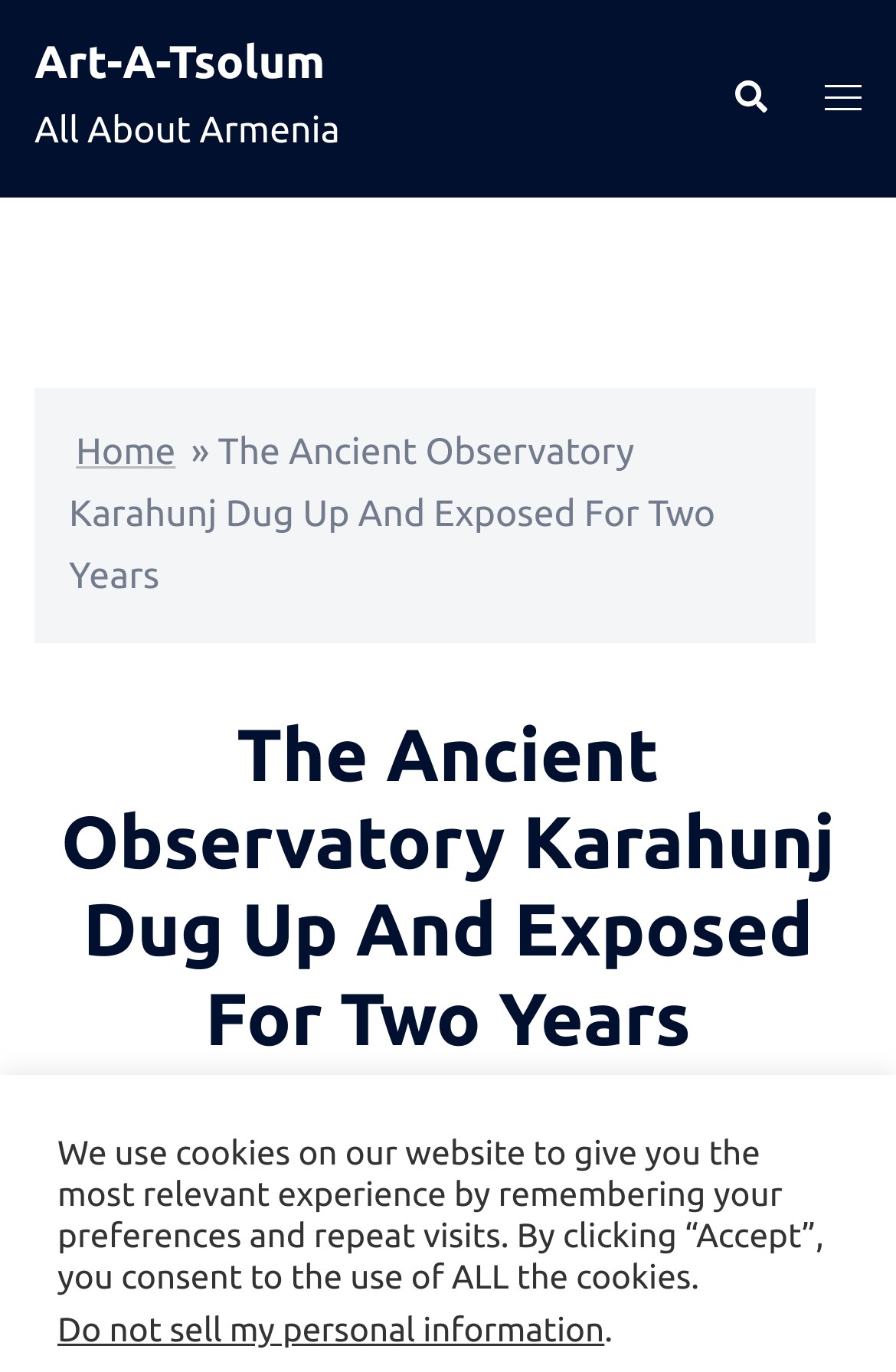Is there a date associated with the article?
Using the image, give a concise answer in the form of a single word or short phrase.

Yes